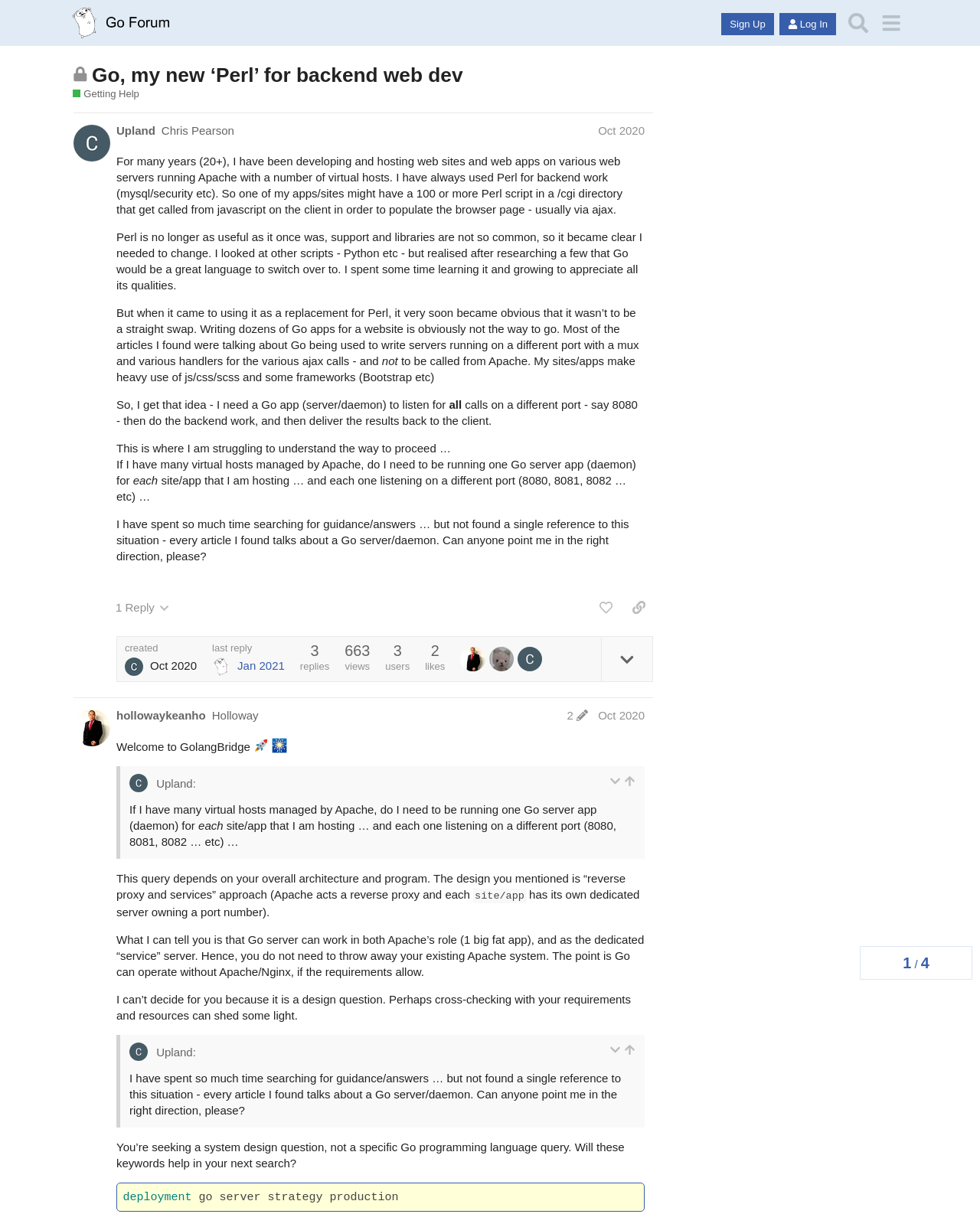Give a concise answer using one word or a phrase to the following question:
What is the username of the person who started this topic?

Upland